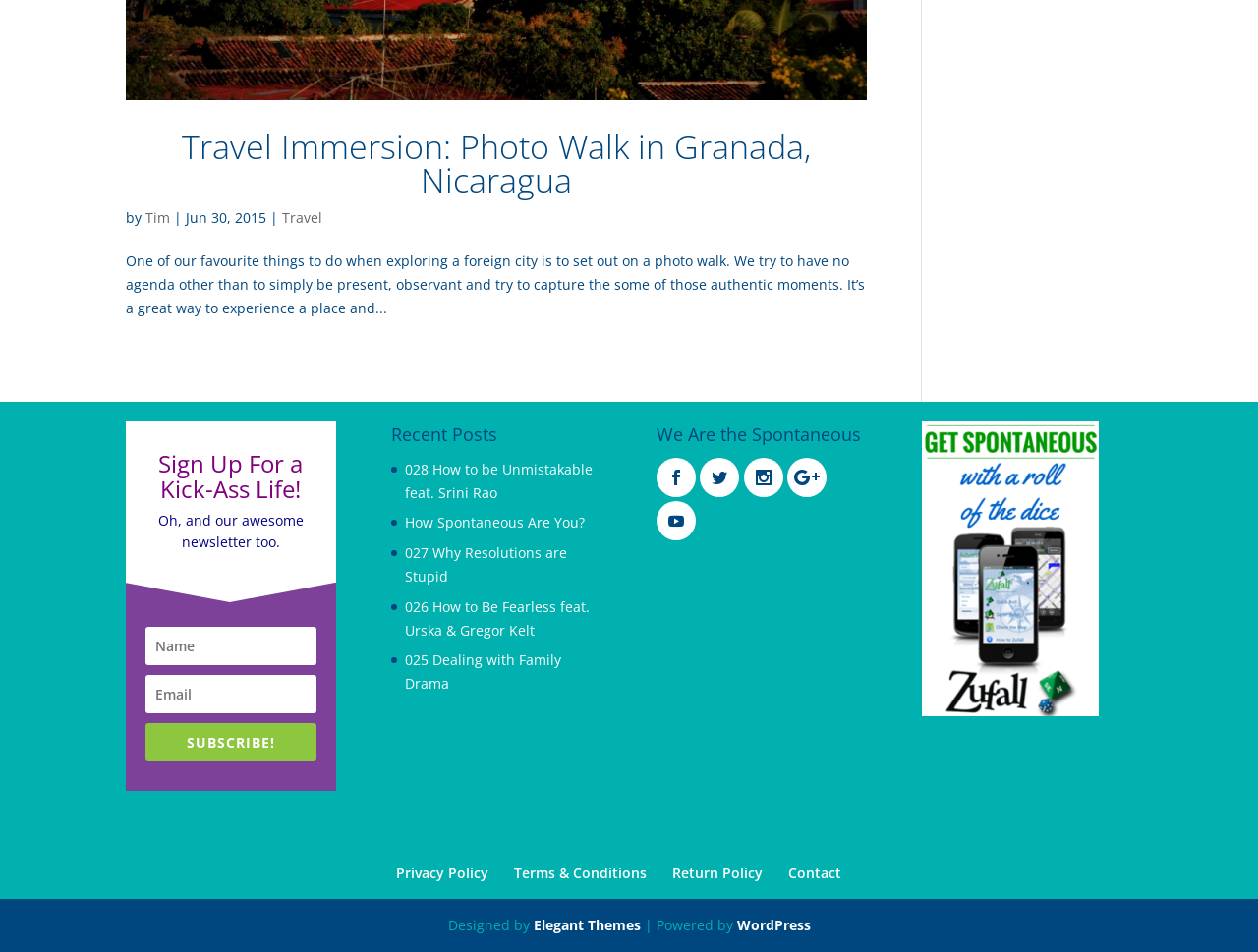Using the element description About, predict the bounding box coordinates for the UI element. Provide the coordinates in (top-left x, top-left y, bottom-right x, bottom-right y) format with values ranging from 0 to 1.

None